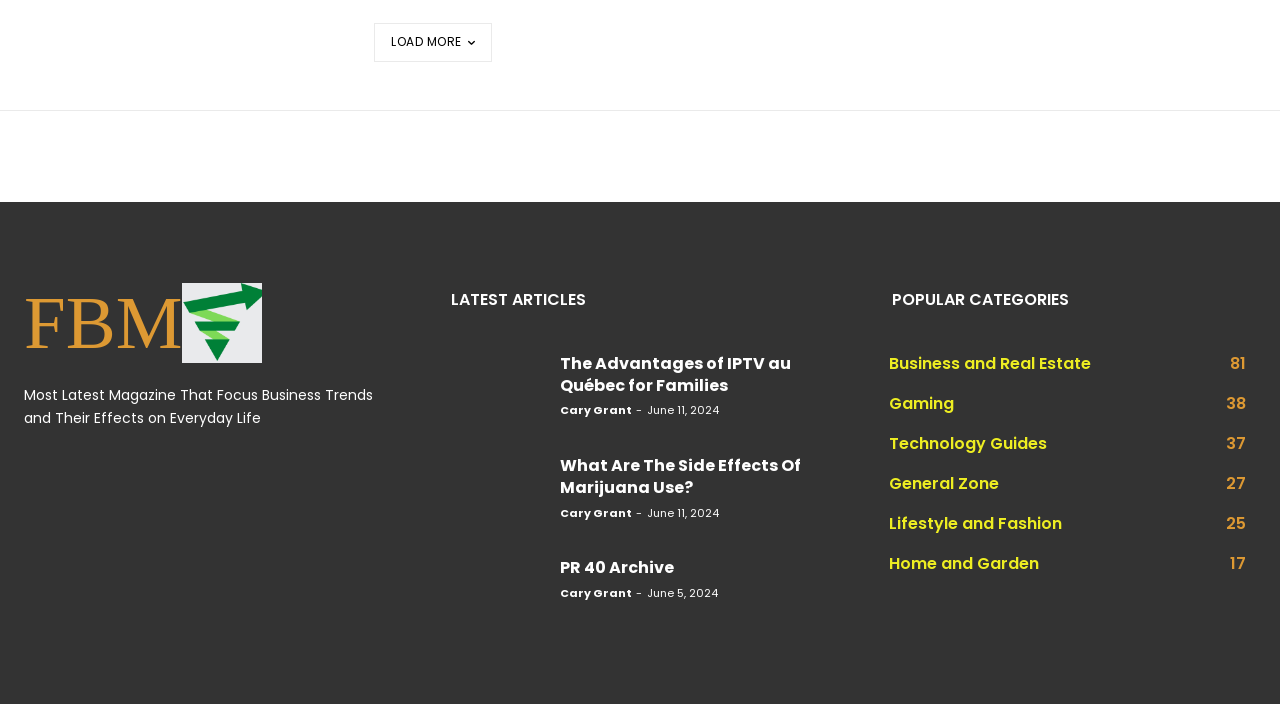What is the title of the first article?
Provide a detailed and extensive answer to the question.

The first article is located at the top center of the webpage, and its title is 'The Advantages of IPTV au Québec for Families', which is a link.